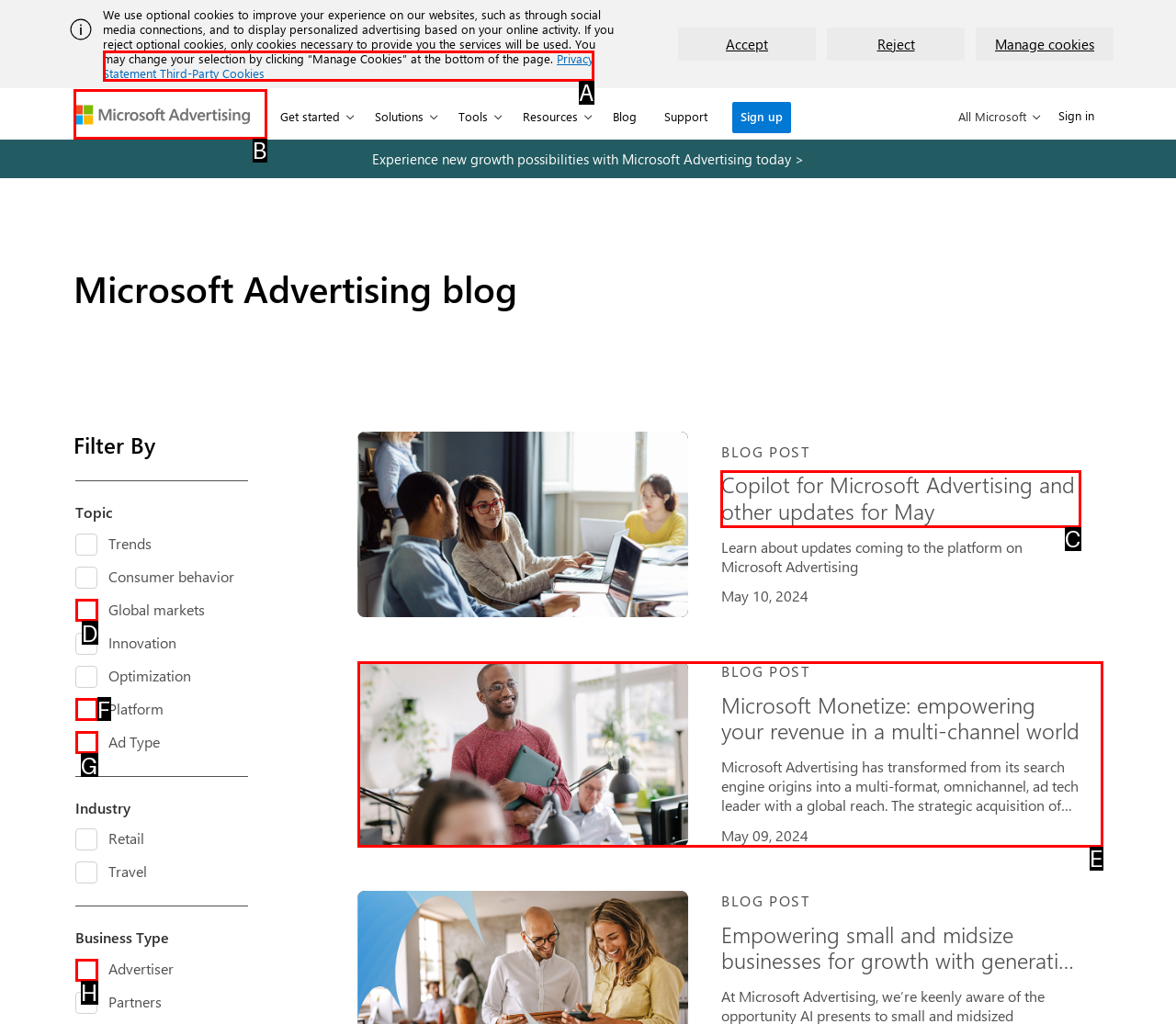Show which HTML element I need to click to perform this task: Read the 'Copilot for Microsoft Advertising and other updates for May' blog post Answer with the letter of the correct choice.

C